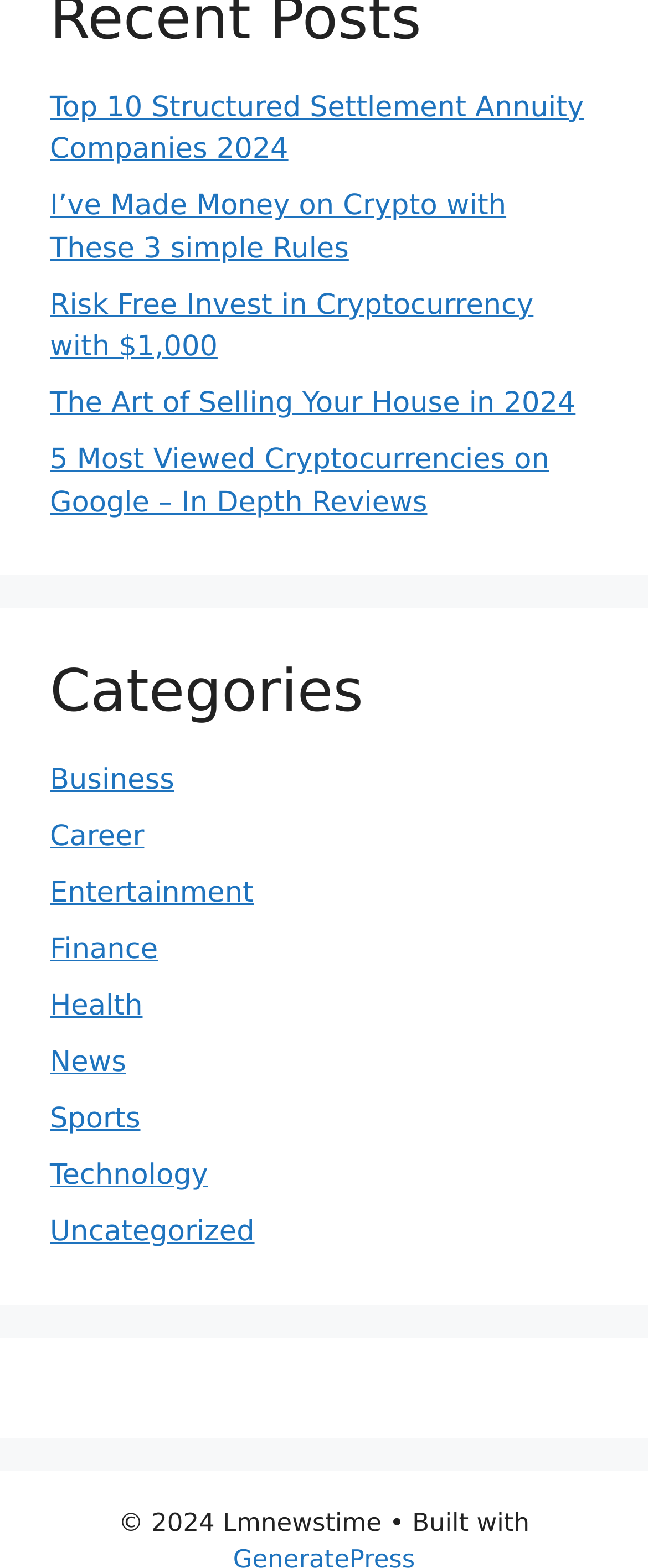How many categories are listed on this webpage?
Offer a detailed and exhaustive answer to the question.

I counted the number of links under the 'Categories' heading, and there are 11 links, including 'Business', 'Career', 'Entertainment', and so on.